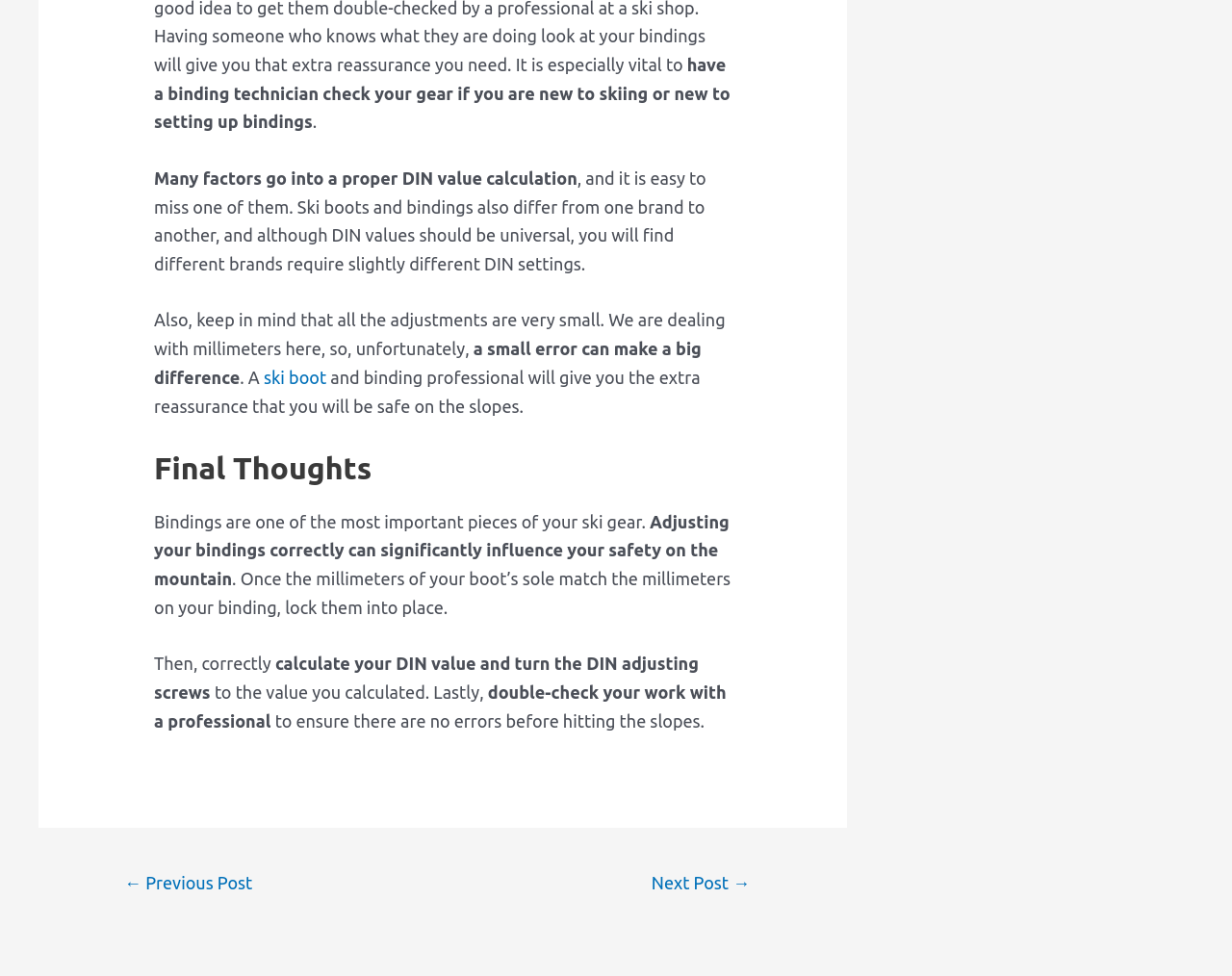Please determine the bounding box coordinates for the UI element described here. Use the format (top-left x, top-left y, bottom-right x, bottom-right y) with values bounded between 0 and 1: Next Post →

[0.498, 0.886, 0.639, 0.927]